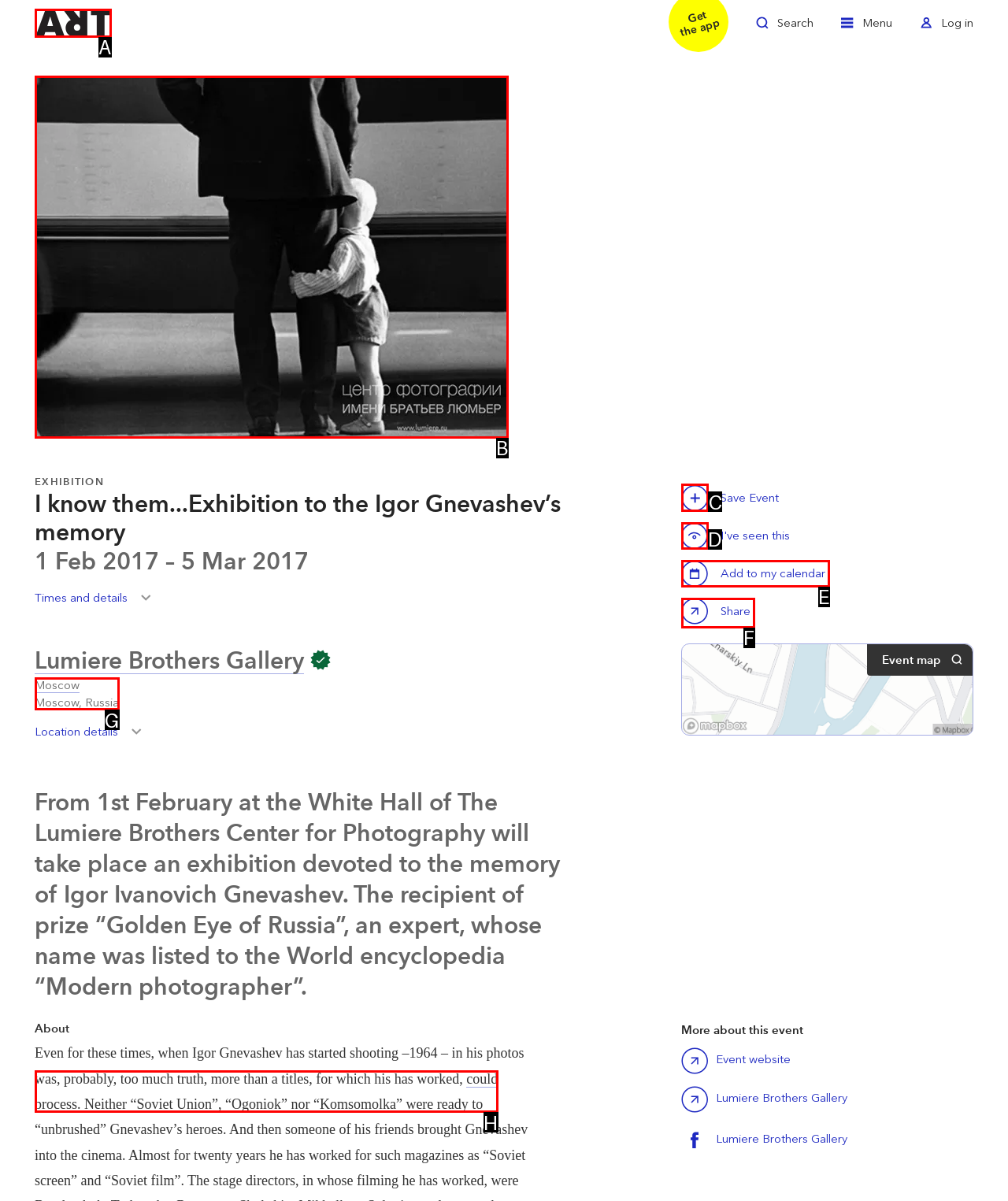For the task: Save this event, identify the HTML element to click.
Provide the letter corresponding to the right choice from the given options.

C